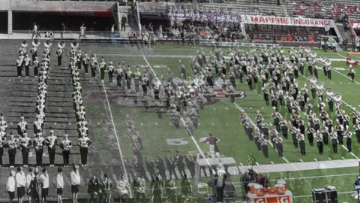Offer a comprehensive description of the image.

The image captures a lively scene from the UMass Homecoming event, showcasing the Minutemen Marching Band in action on the football field. In the foreground, a group of musicians dressed in formal attire stands proudly, likely reflecting on a rich tradition of alumni participation. Meanwhile, the background reveals a vibrant performance by the band, with members lined up in intricate formations as they play their musical pieces, engaging the audience with their spirited display. The stadium is filled with spectators, adding to the electrifying atmosphere of the celebration. Banners and signs in the stands suggest a supportive community, underscoring UMass's strong alumni network and the significance of Homecoming Weekend for both past and present members of the band. This image encapsulates the joy and camaraderie of the event, highlighting the importance of music and school spirit in creating lasting memories.